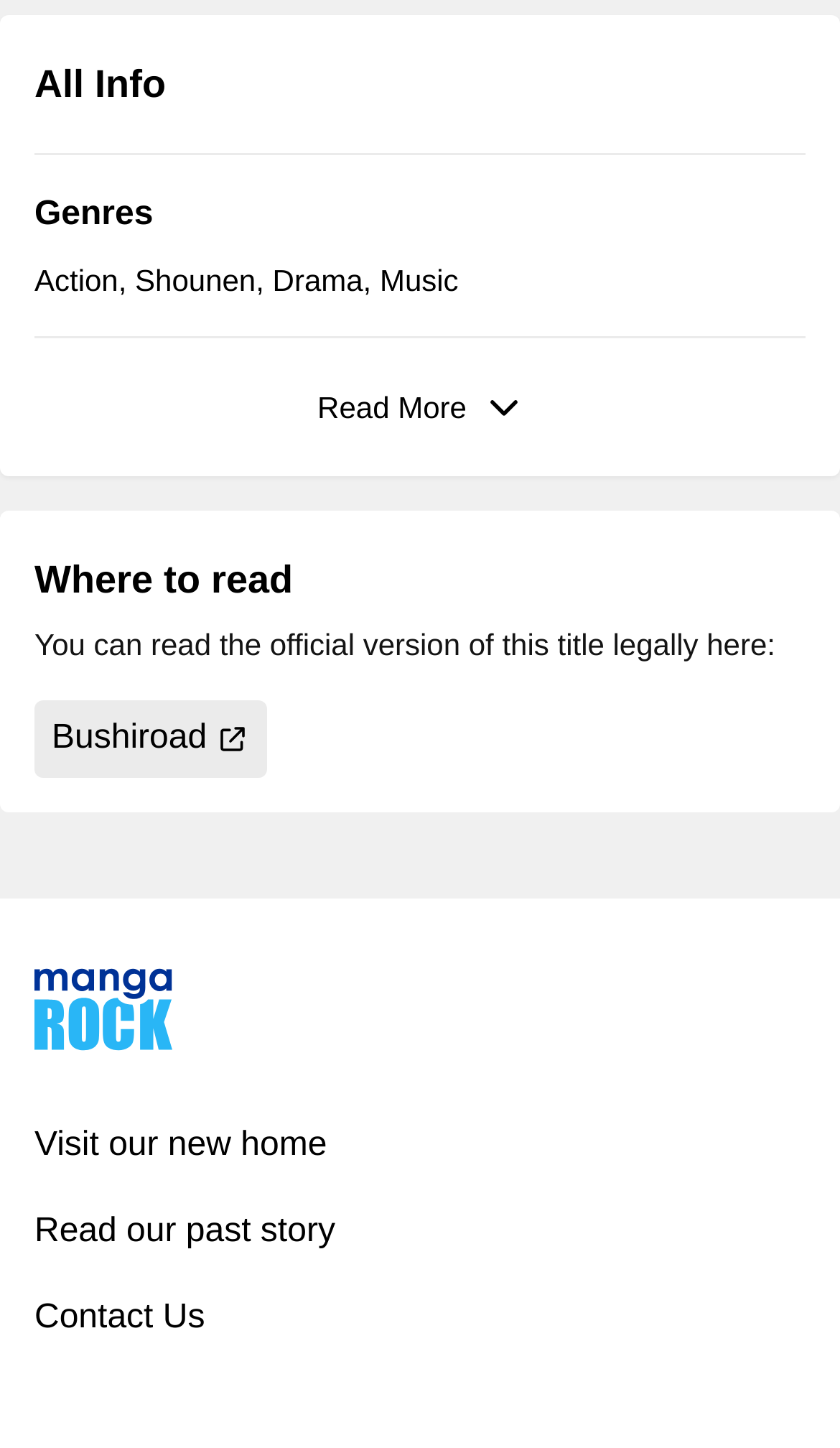How many links are there at the bottom of the page?
Your answer should be a single word or phrase derived from the screenshot.

4